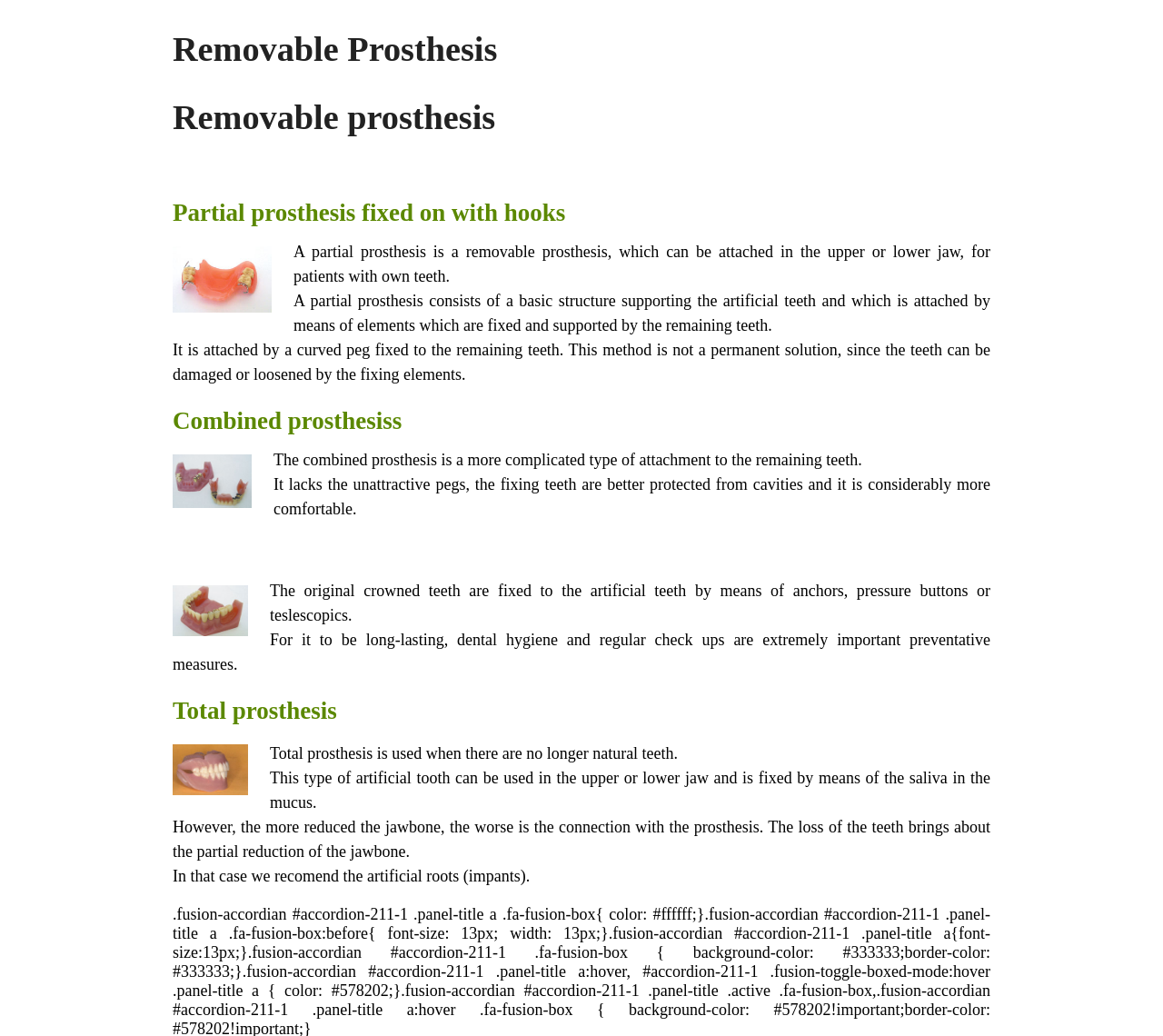Offer a meticulous description of the webpage's structure and content.

The webpage is about removable prosthesis, specifically focusing on dental clinic services in Marbella. At the top, there is a heading "Removable Prosthesis" followed by a smaller heading "Removable prosthesis" below it. 

Below these headings, there is a section about partial prosthesis fixed on with hooks. This section includes an image of a partial prosthesis, accompanied by a description of what it is and how it works. The text explains that a partial prosthesis is a removable prosthesis that can be attached to the upper or lower jaw for patients with their own teeth. It also describes the structure and attachment method of a partial prosthesis.

Following this section, there is a section about combined prostheses. This section also includes an image of a combined prosthesis, along with a description of its advantages, such as being more comfortable and protecting the fixing teeth from cavities. The text explains how the combined prosthesis works, including the use of anchors, pressure buttons, or telescopes to fix the original crowned teeth to the artificial teeth.

Next, there is a section about total prosthesis, which is used when there are no longer natural teeth. This section includes an image of a total prosthesis, accompanied by a description of how it works and its limitations, such as the connection with the prosthesis being affected by the reduction of the jawbone.

Throughout the webpage, there are a total of three images, each corresponding to a different type of prosthesis. The text is organized into sections, each focusing on a specific type of prosthesis, with headings and descriptions that provide detailed information about each type.